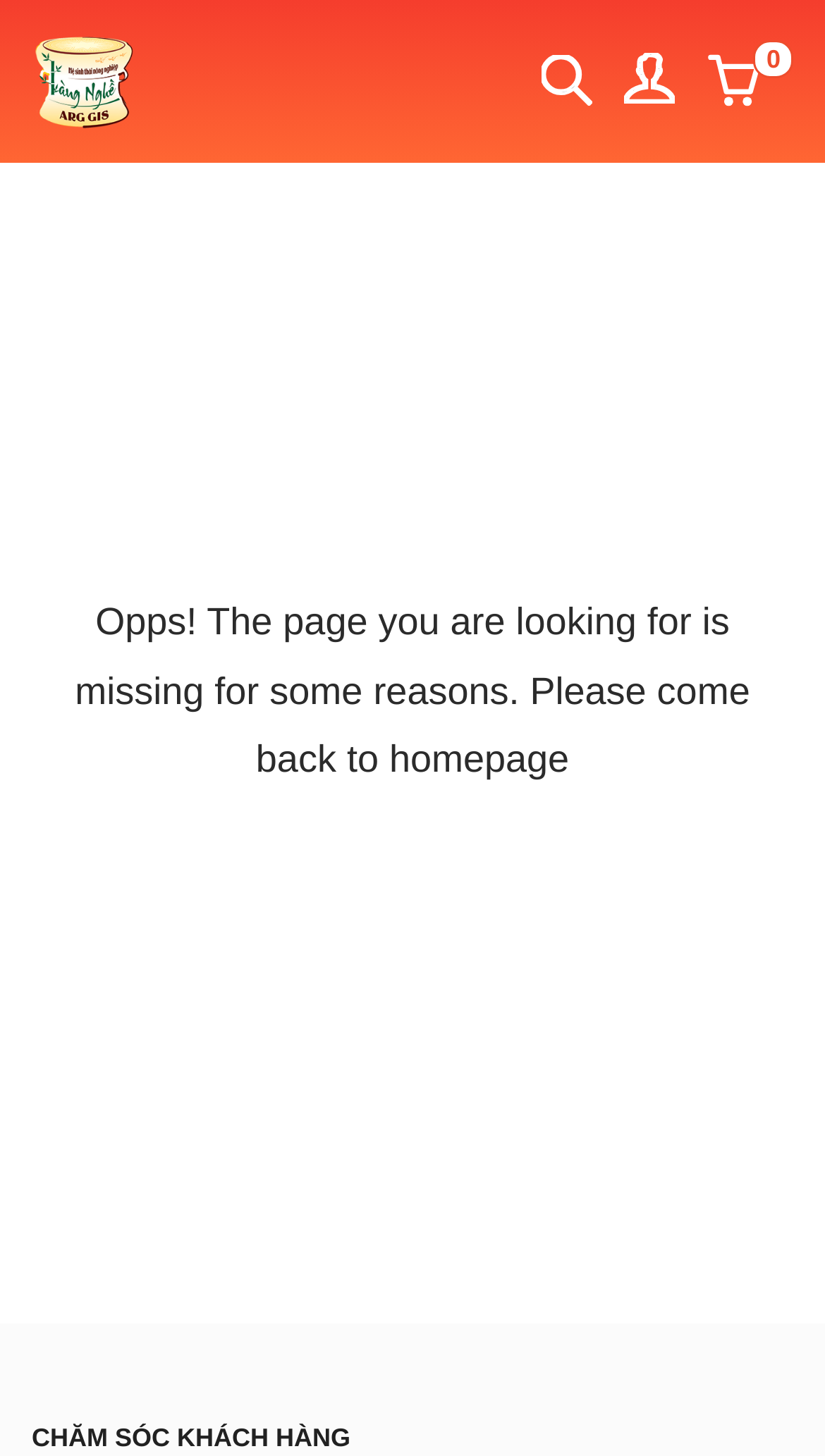What is the current page status?
Answer with a single word or phrase by referring to the visual content.

Page not found